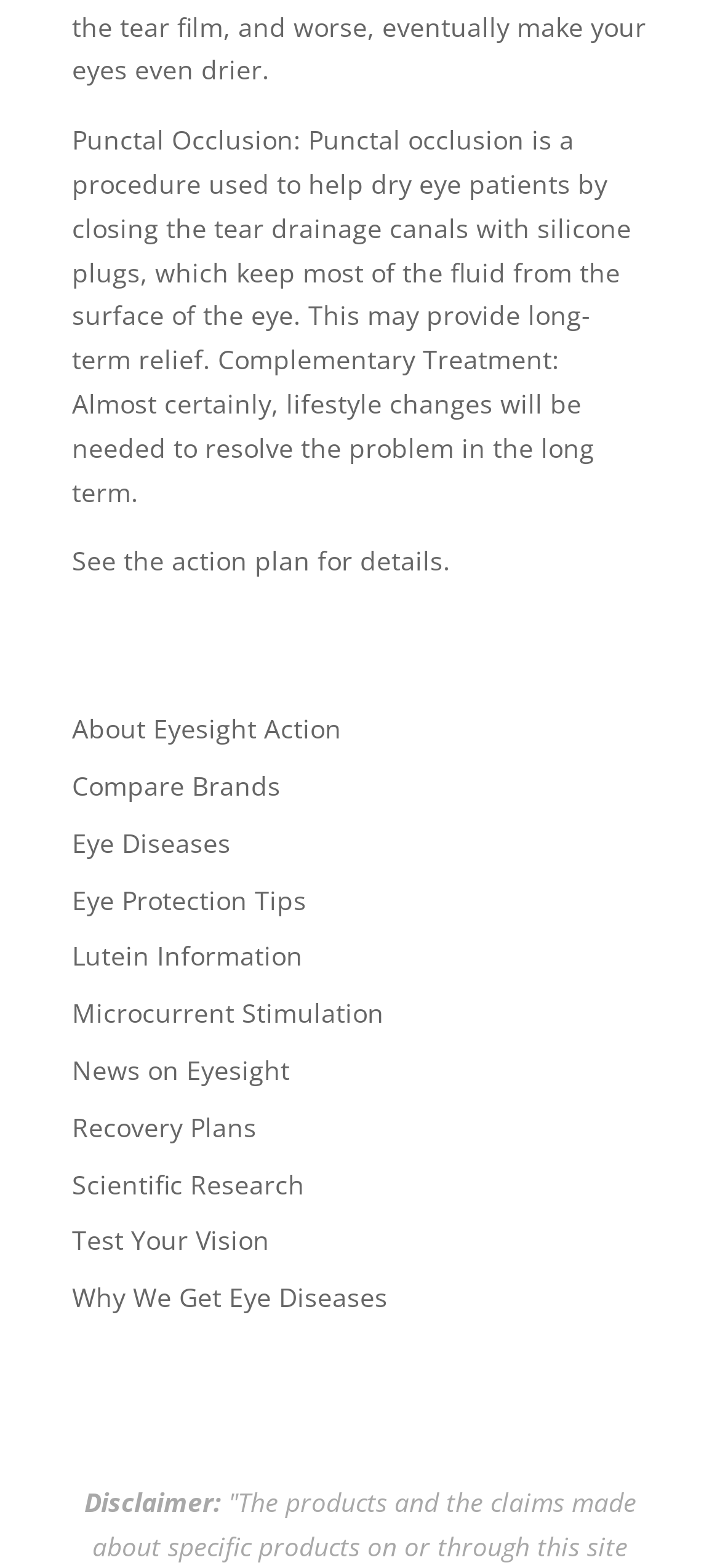What is the disclaimer about?
Using the picture, provide a one-word or short phrase answer.

Unknown